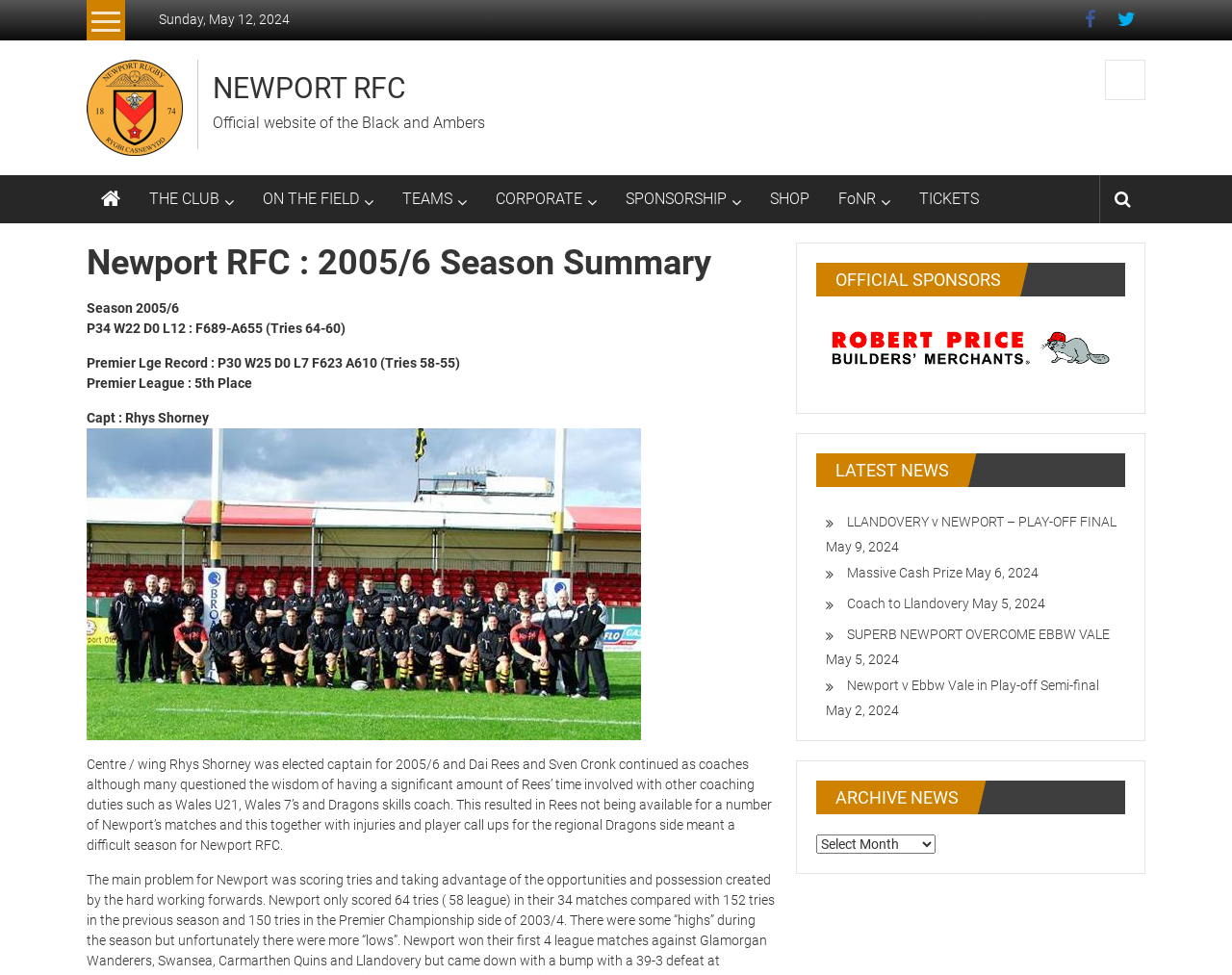Point out the bounding box coordinates of the section to click in order to follow this instruction: "Click the TICKETS link".

[0.746, 0.18, 0.795, 0.229]